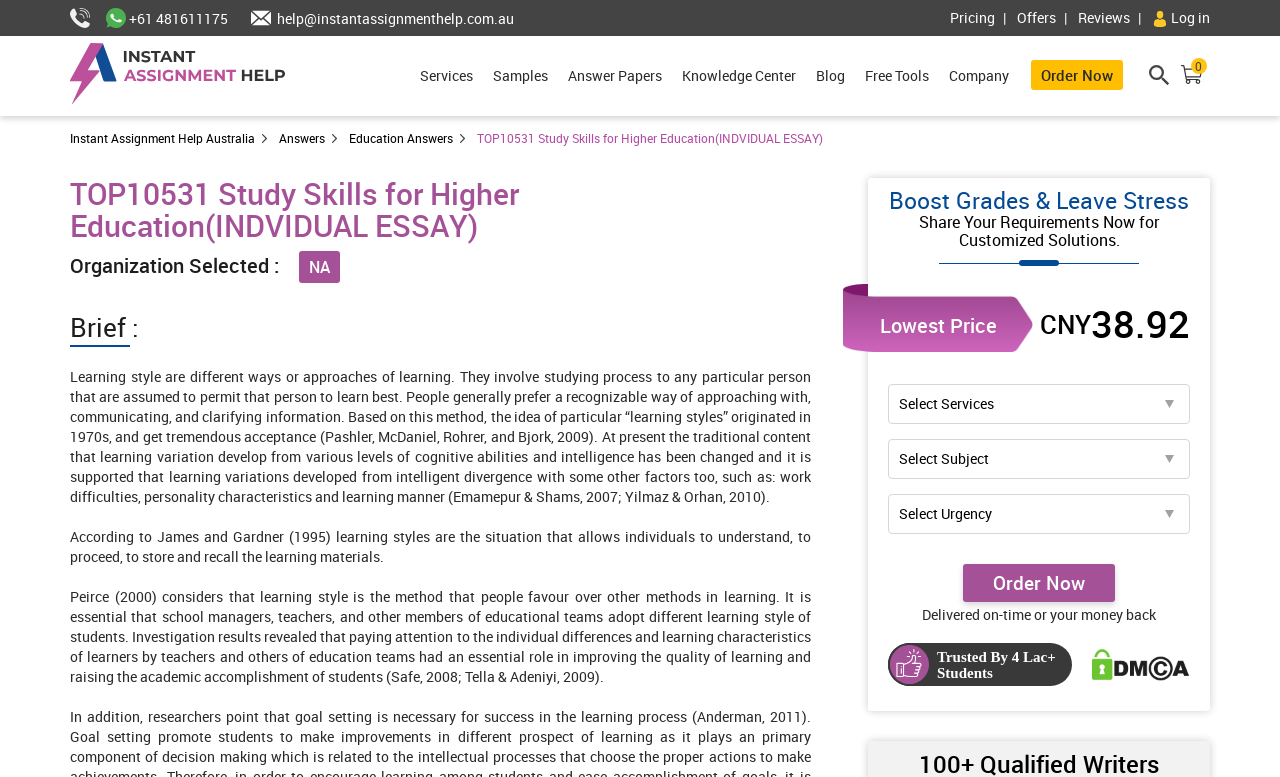How many students have trusted this service?
Craft a detailed and extensive response to the question.

I found the number of students by looking at the link with the text 'review-img' and the static text 'Trusted By 4 Lac+' next to it.